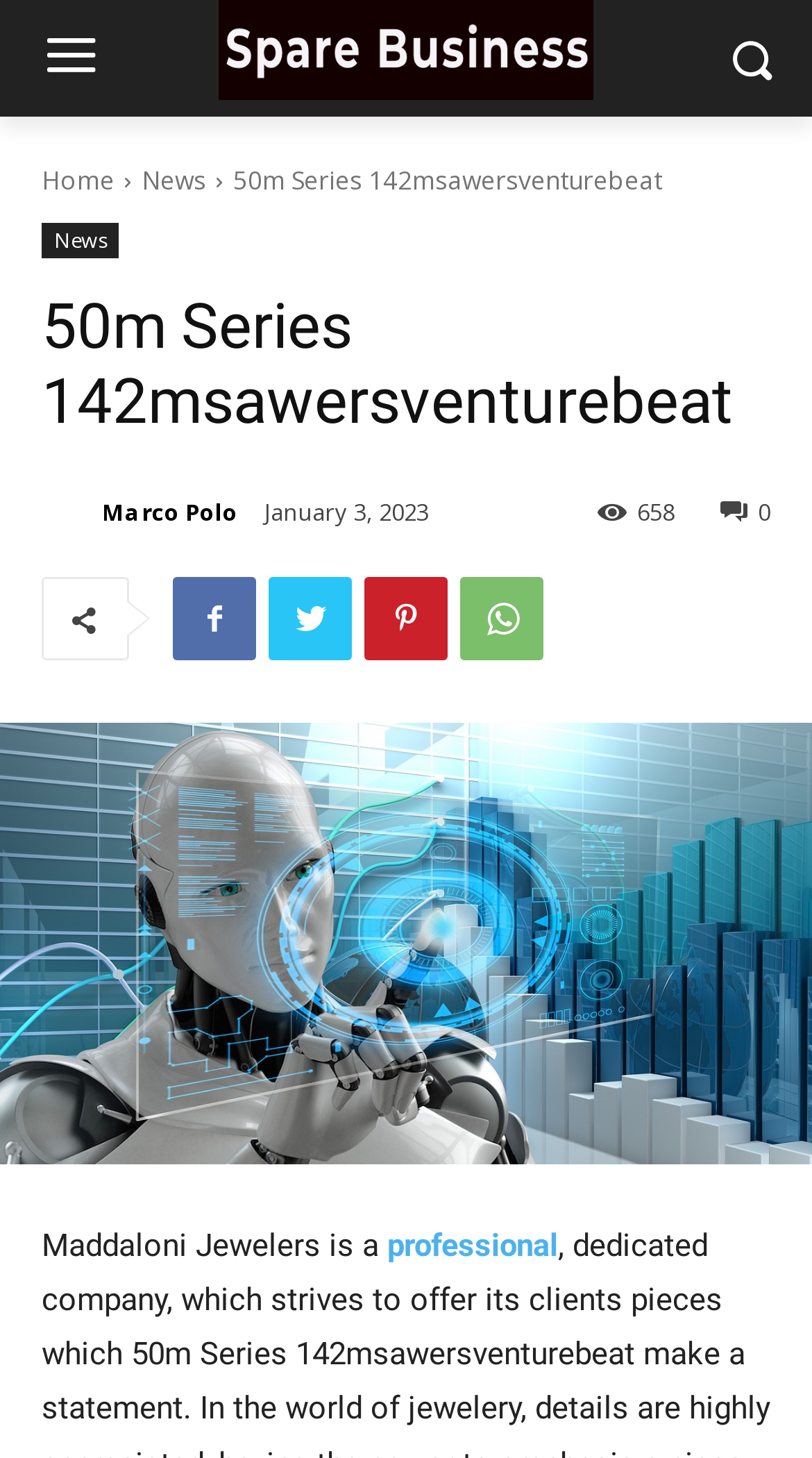What is the primary heading on this webpage?

50m Series 142msawersventurebeat